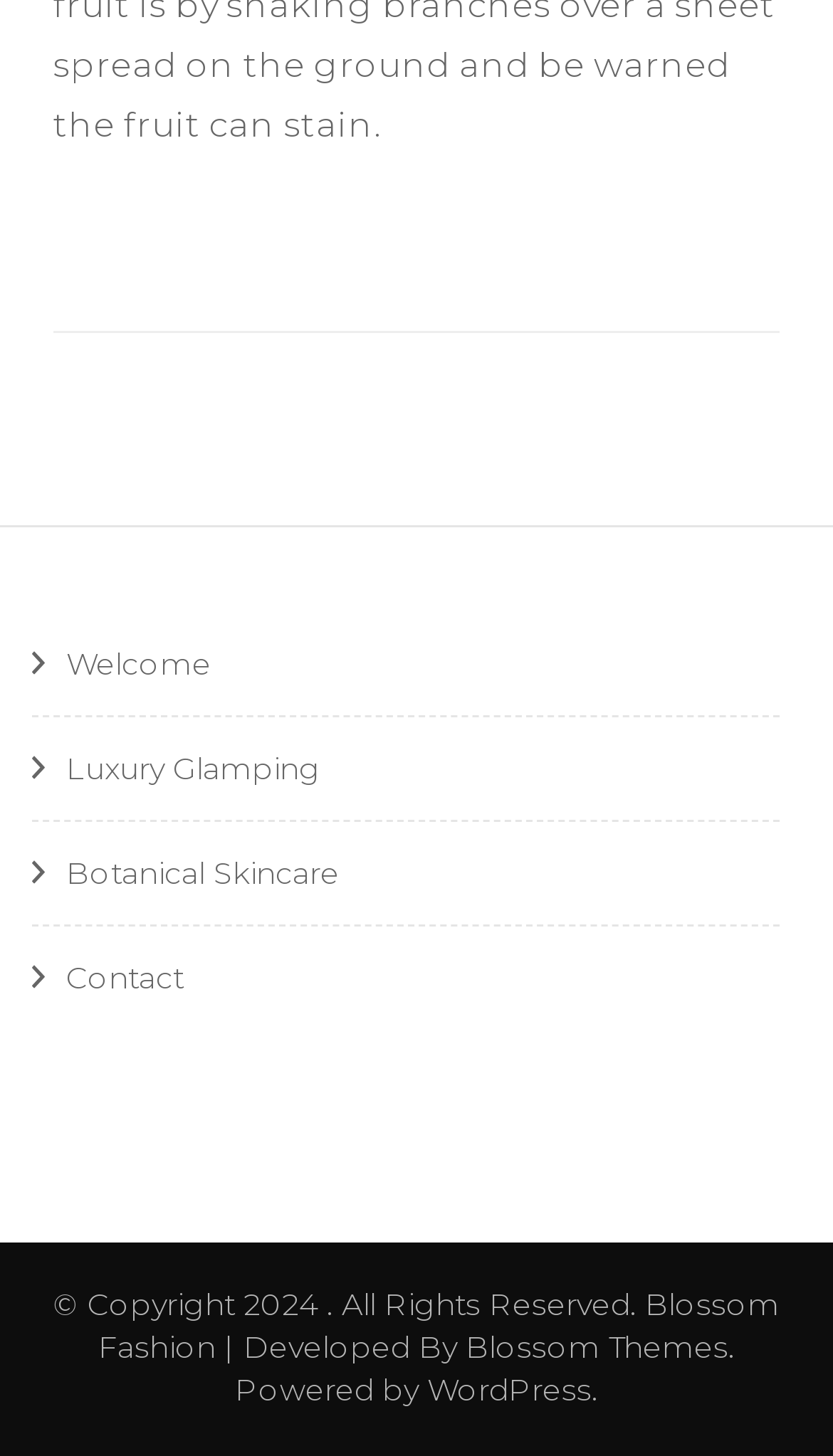What is the platform used to power the website?
From the screenshot, supply a one-word or short-phrase answer.

WordPress